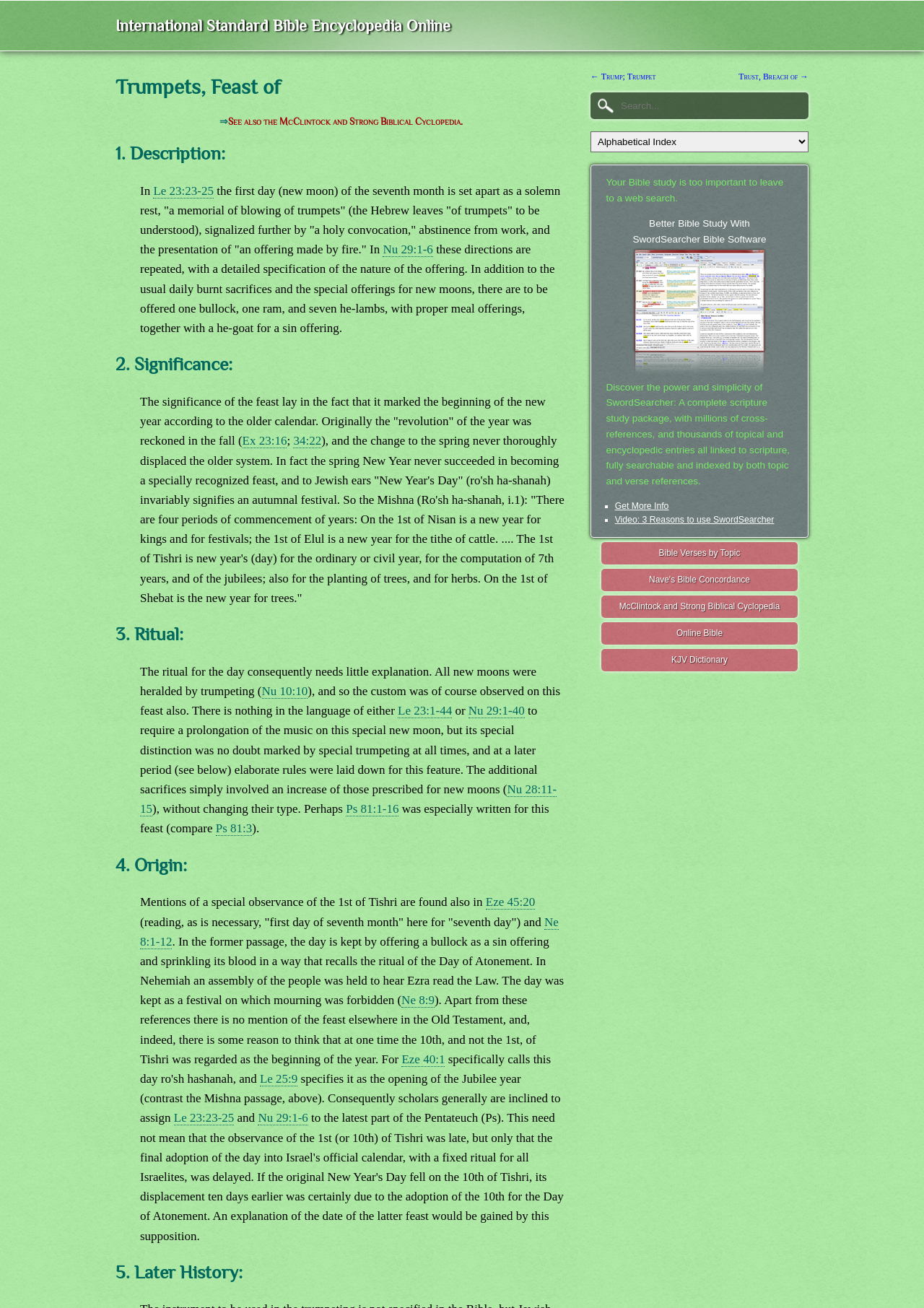Please pinpoint the bounding box coordinates for the region I should click to adhere to this instruction: "Get information on Bible Verses by Topic".

[0.651, 0.415, 0.863, 0.432]